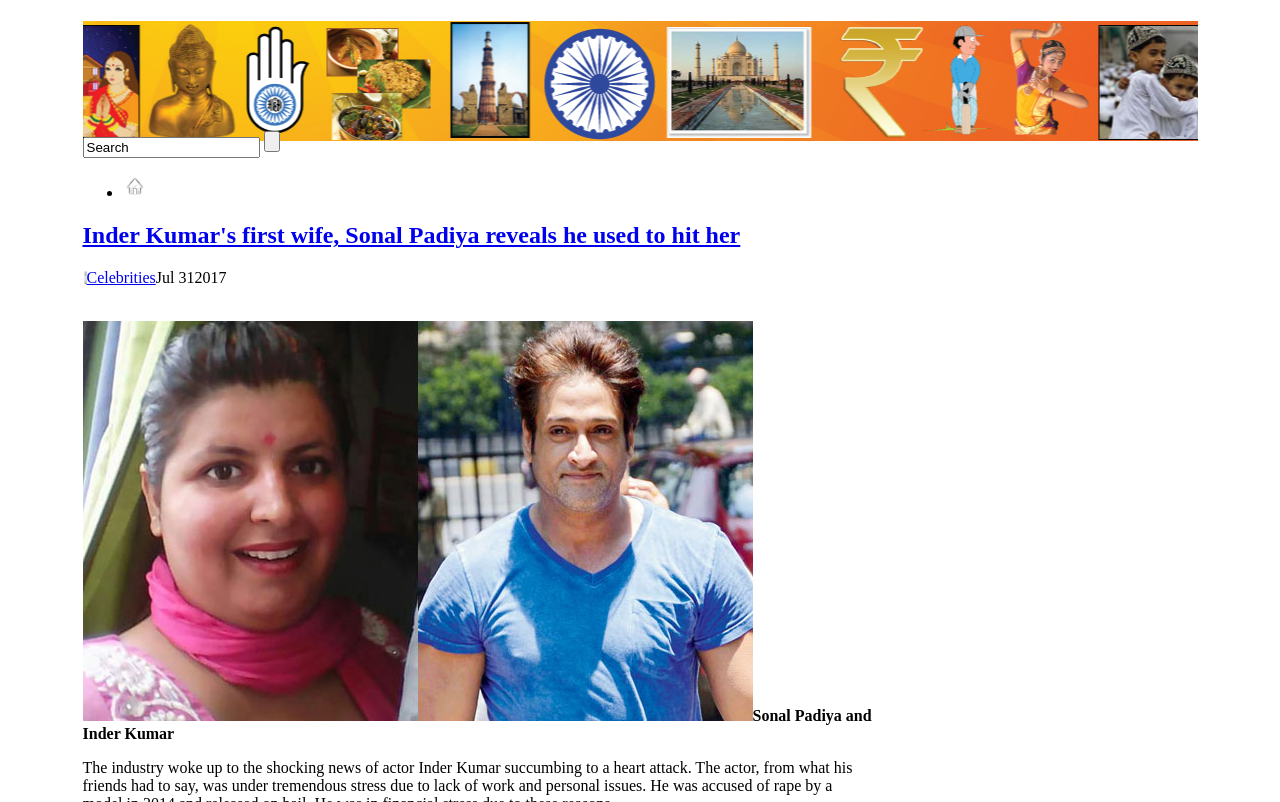Identify the bounding box coordinates for the UI element described as follows: "Celebrities". Ensure the coordinates are four float numbers between 0 and 1, formatted as [left, top, right, bottom].

[0.068, 0.336, 0.122, 0.357]